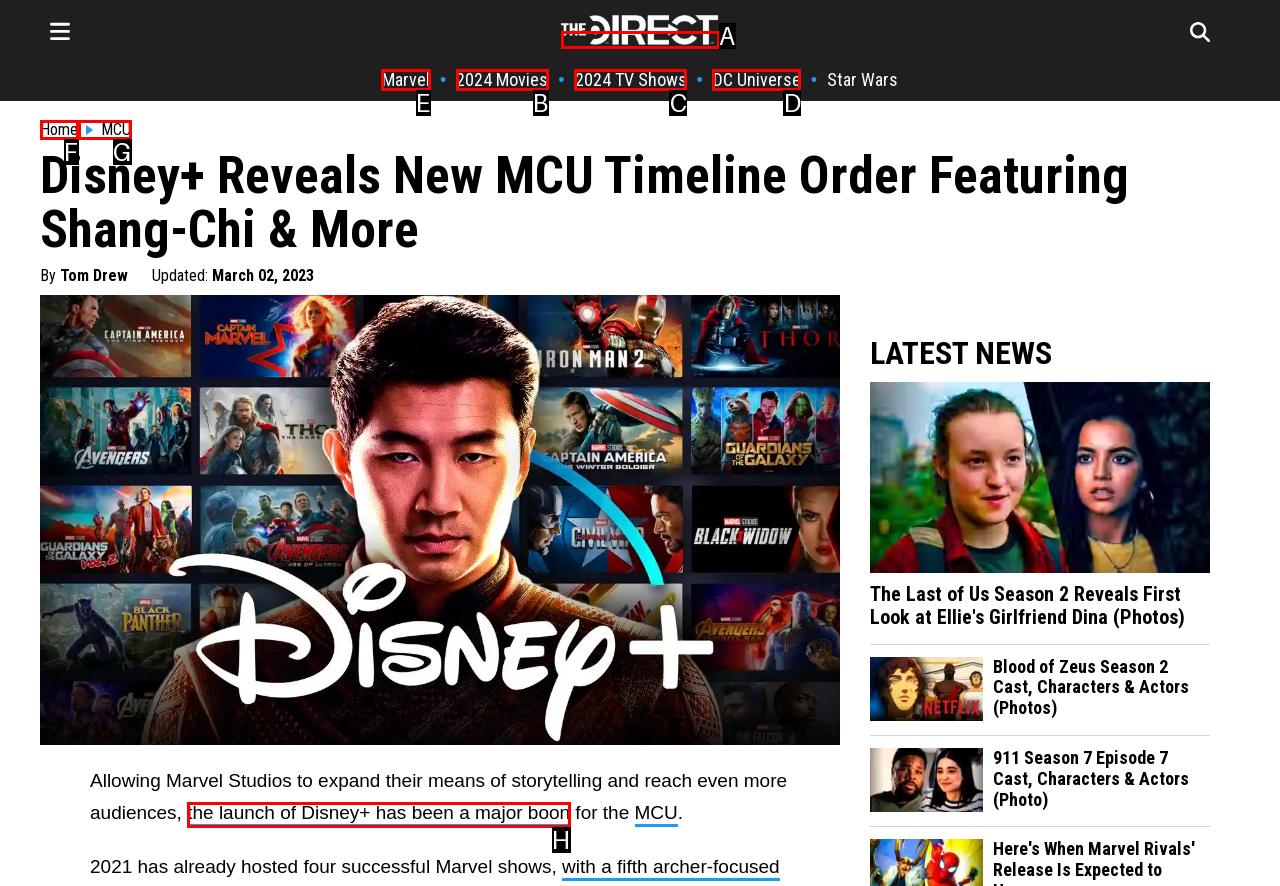Select the HTML element to finish the task: Click on the Marvel link Reply with the letter of the correct option.

E